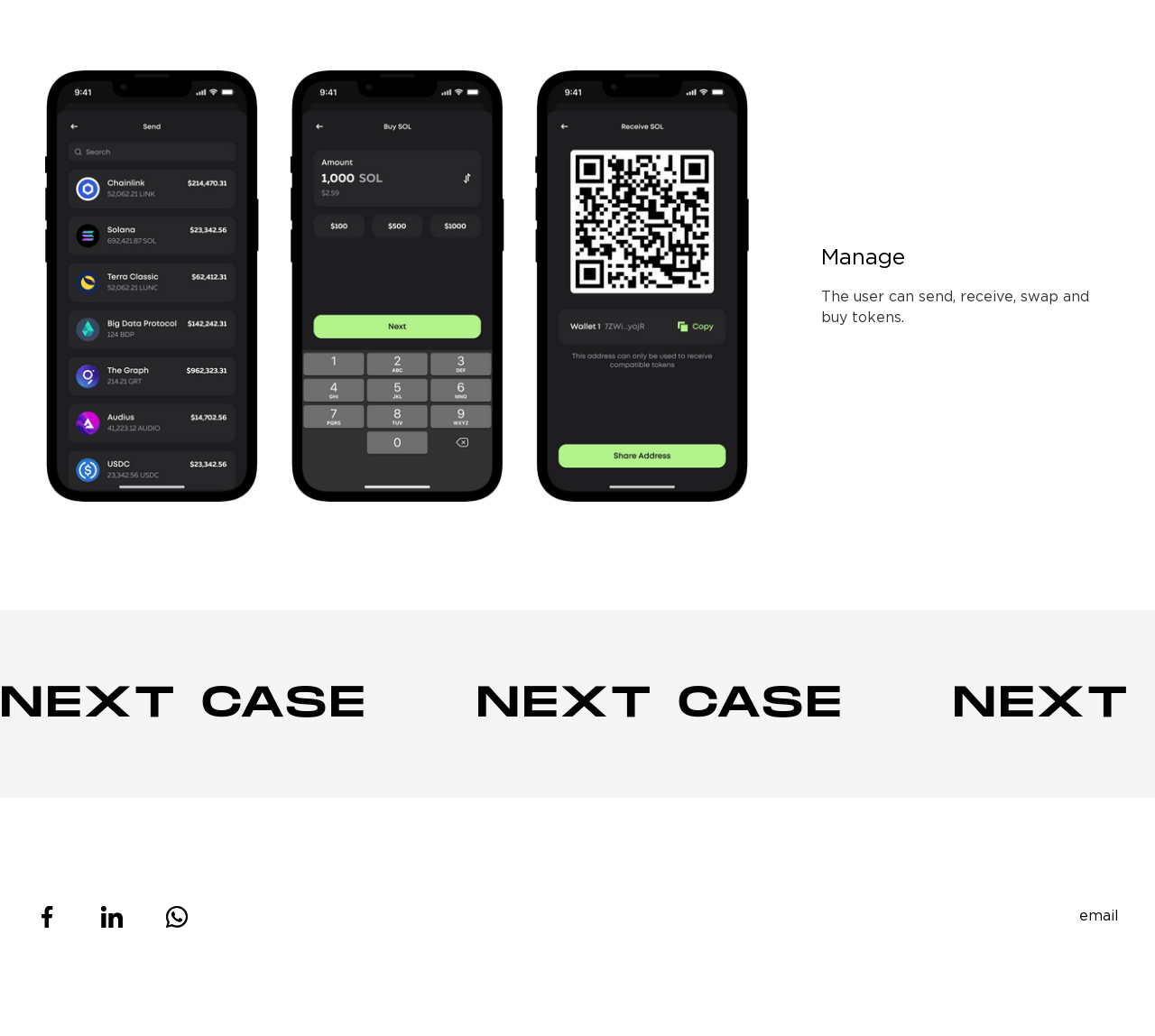Find the bounding box of the UI element described as: "email". The bounding box coordinates should be given as four float values between 0 and 1, i.e., [left, top, right, bottom].

[0.934, 0.876, 0.969, 0.895]